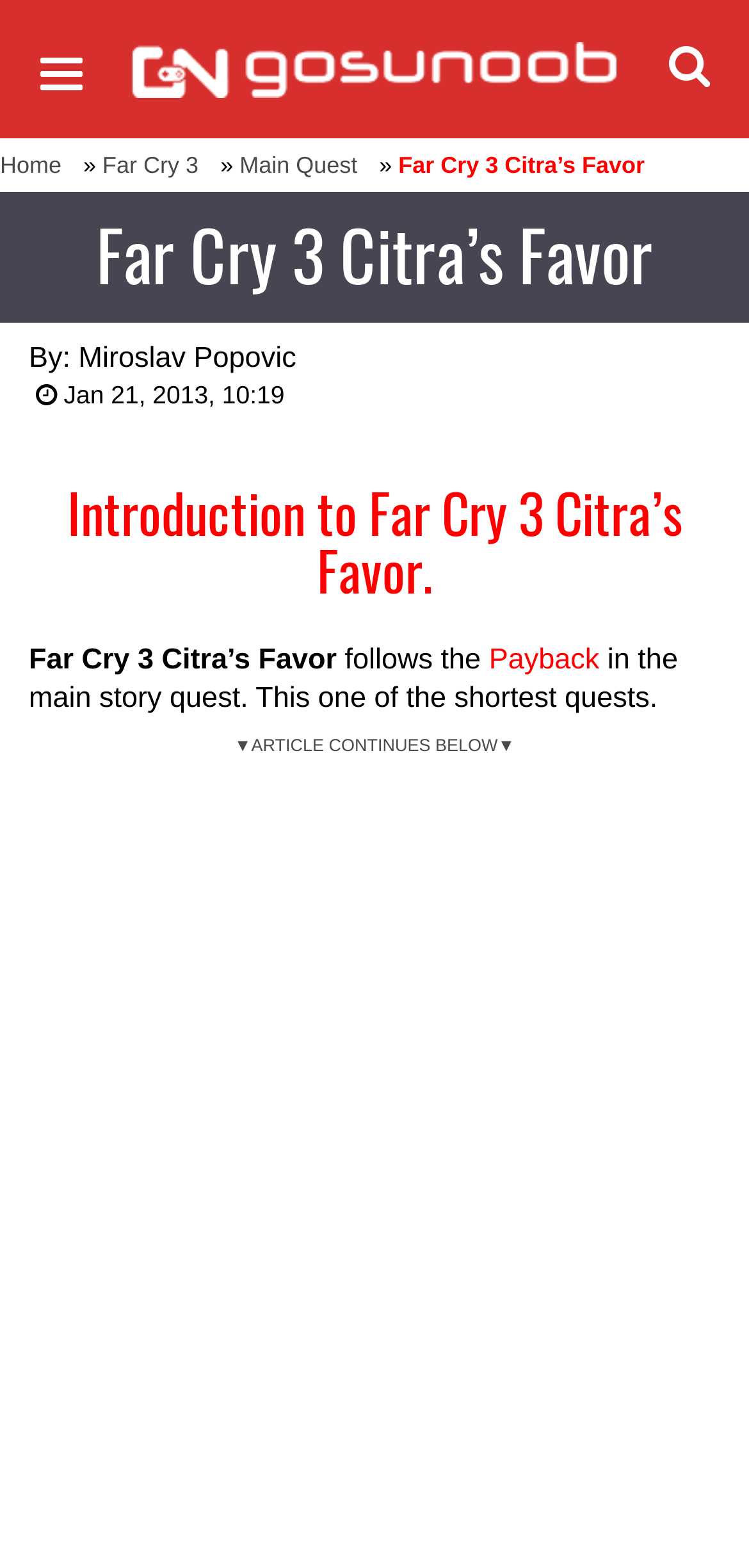Determine the bounding box coordinates of the element that should be clicked to execute the following command: "open menu".

[0.026, 0.024, 0.138, 0.07]